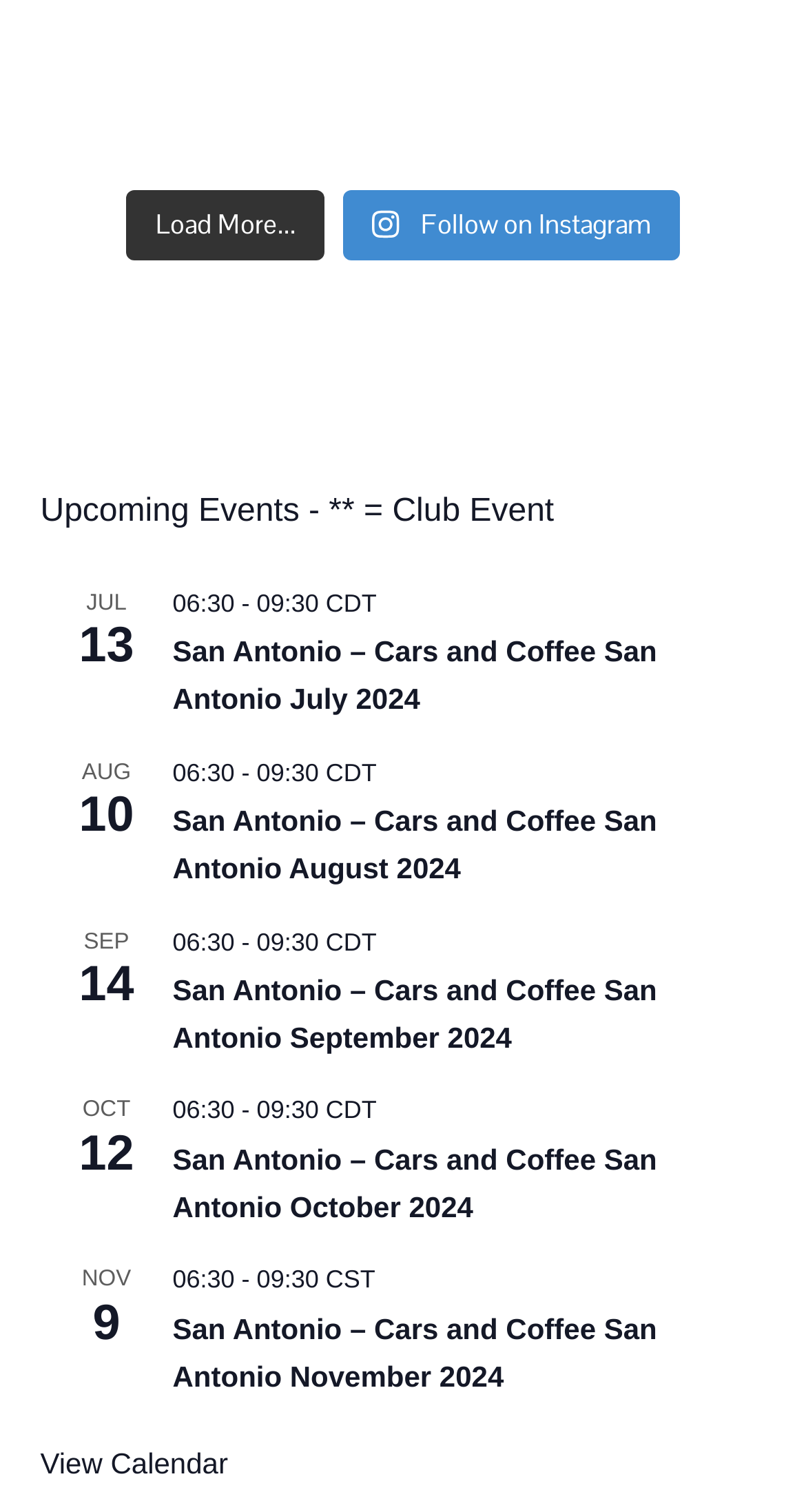What is the last event listed on the webpage?
Using the visual information, respond with a single word or phrase.

San Antonio – Cars and Coffee San Antonio November 2024